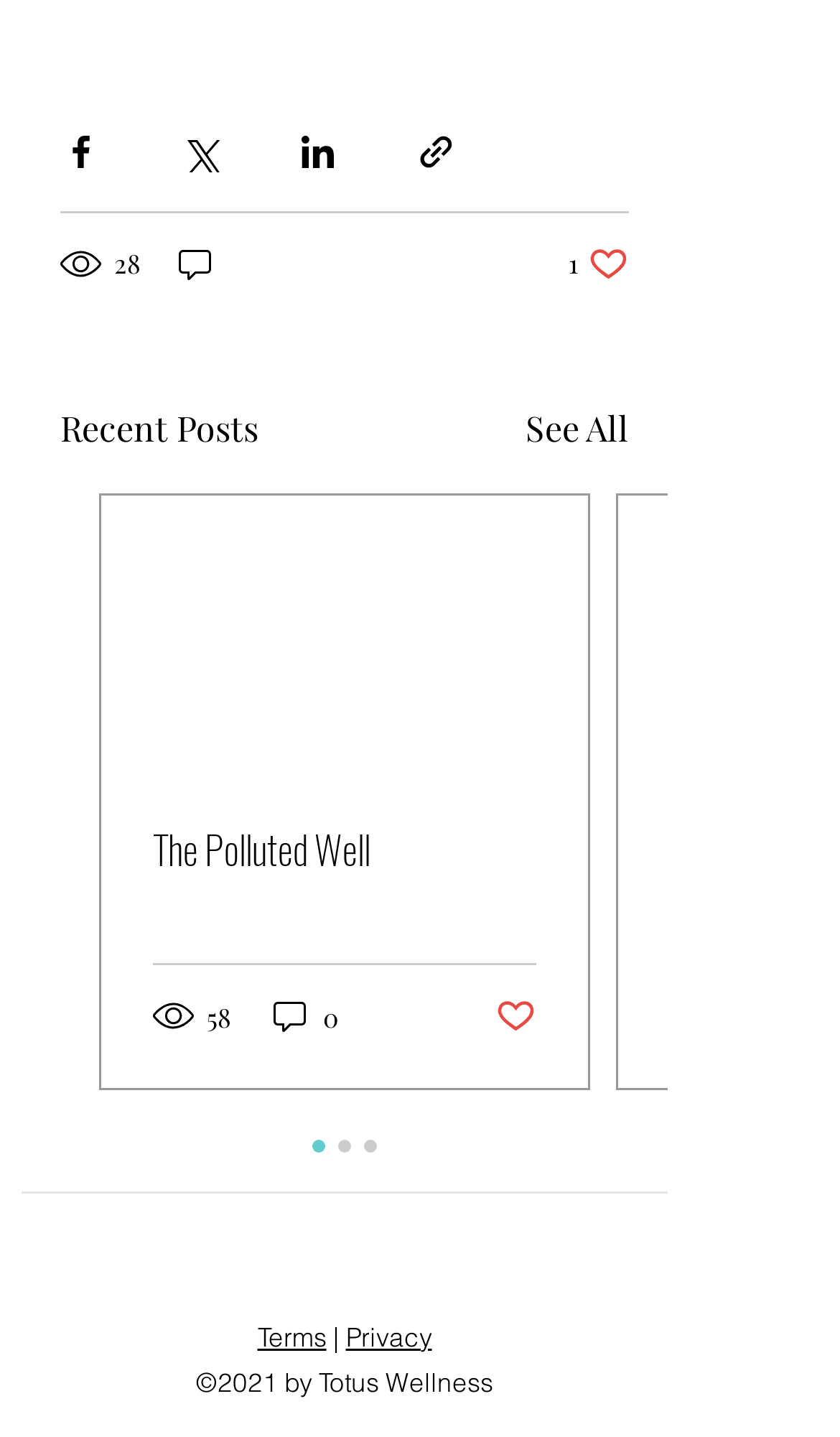Determine the bounding box coordinates of the region that needs to be clicked to achieve the task: "Share via Facebook".

[0.072, 0.091, 0.121, 0.119]